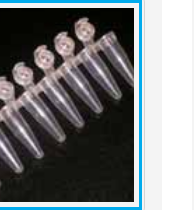Provide a comprehensive description of the image.

The image features a row of sterile petri dishes, positioned against a dark background. Each dish is transparent, showcasing their round shape and slight curvature, which is typical for laboratory use. The light reflecting off their surfaces highlights the smooth, clean design that is essential for various scientific applications. These petri dishes are commonly utilized in microbiology and laboratory settings for culturing cells, monitoring microbial activity, and conducting experiments requiring controlled environments. The neat arrangement underscores their intended use in sterile conditions, emphasizing both functionality and precision in laboratory practices.